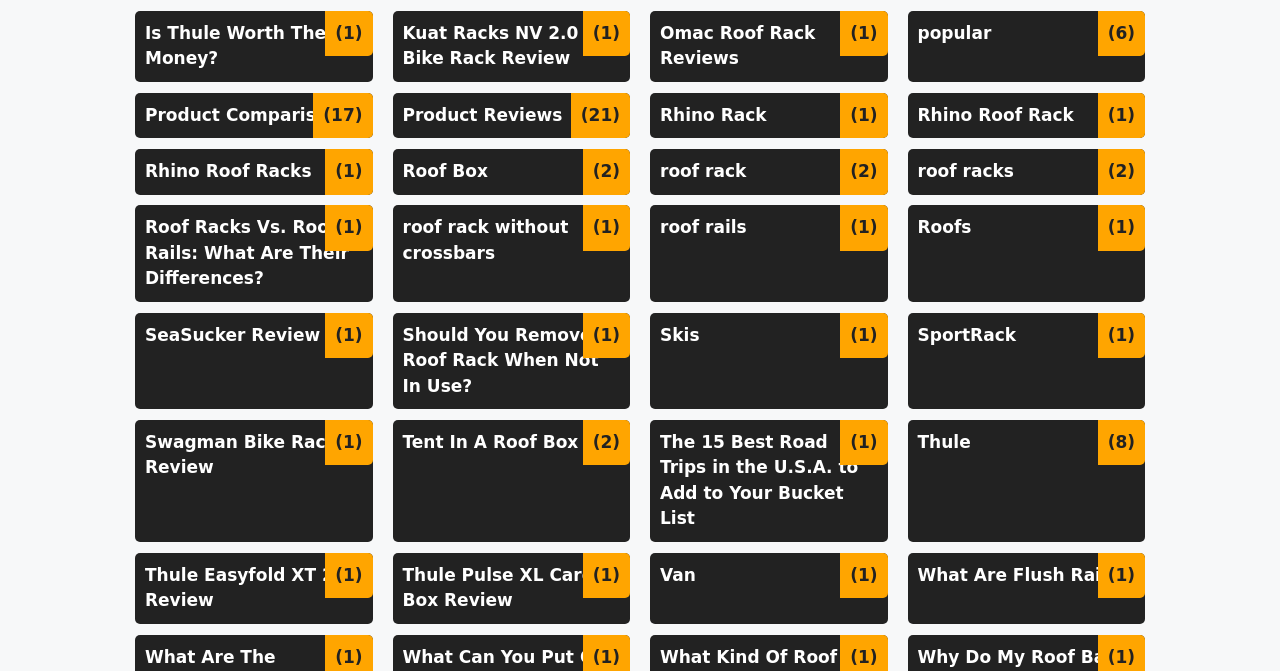Using the element description Product Reviews (21), predict the bounding box coordinates for the UI element. Provide the coordinates in (top-left x, top-left y, bottom-right x, bottom-right y) format with values ranging from 0 to 1.

[0.307, 0.138, 0.492, 0.206]